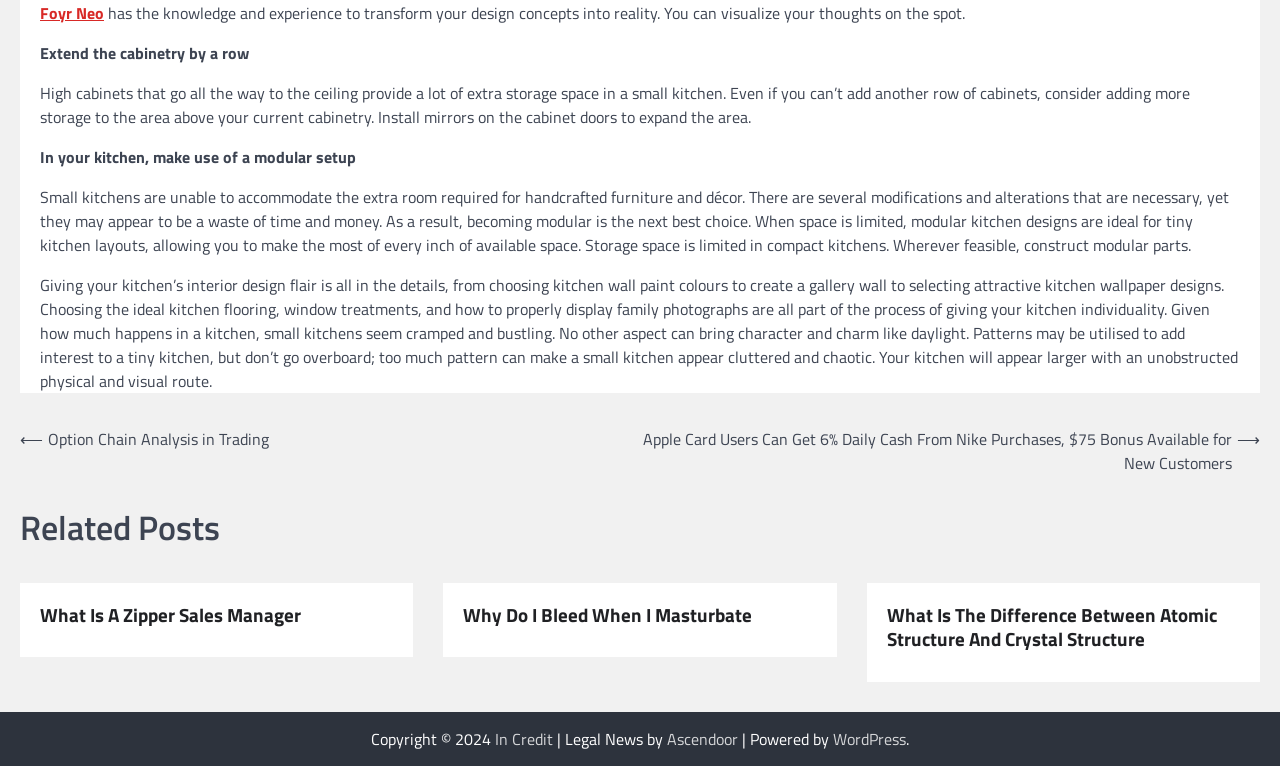Who is the copyright holder of the webpage?
Provide a detailed answer to the question, using the image to inform your response.

The webpage's footer section mentions 'Copyright © 2024', indicating that the copyright holder is the entity or individual who owns the rights to the webpage's content in the year 2024.